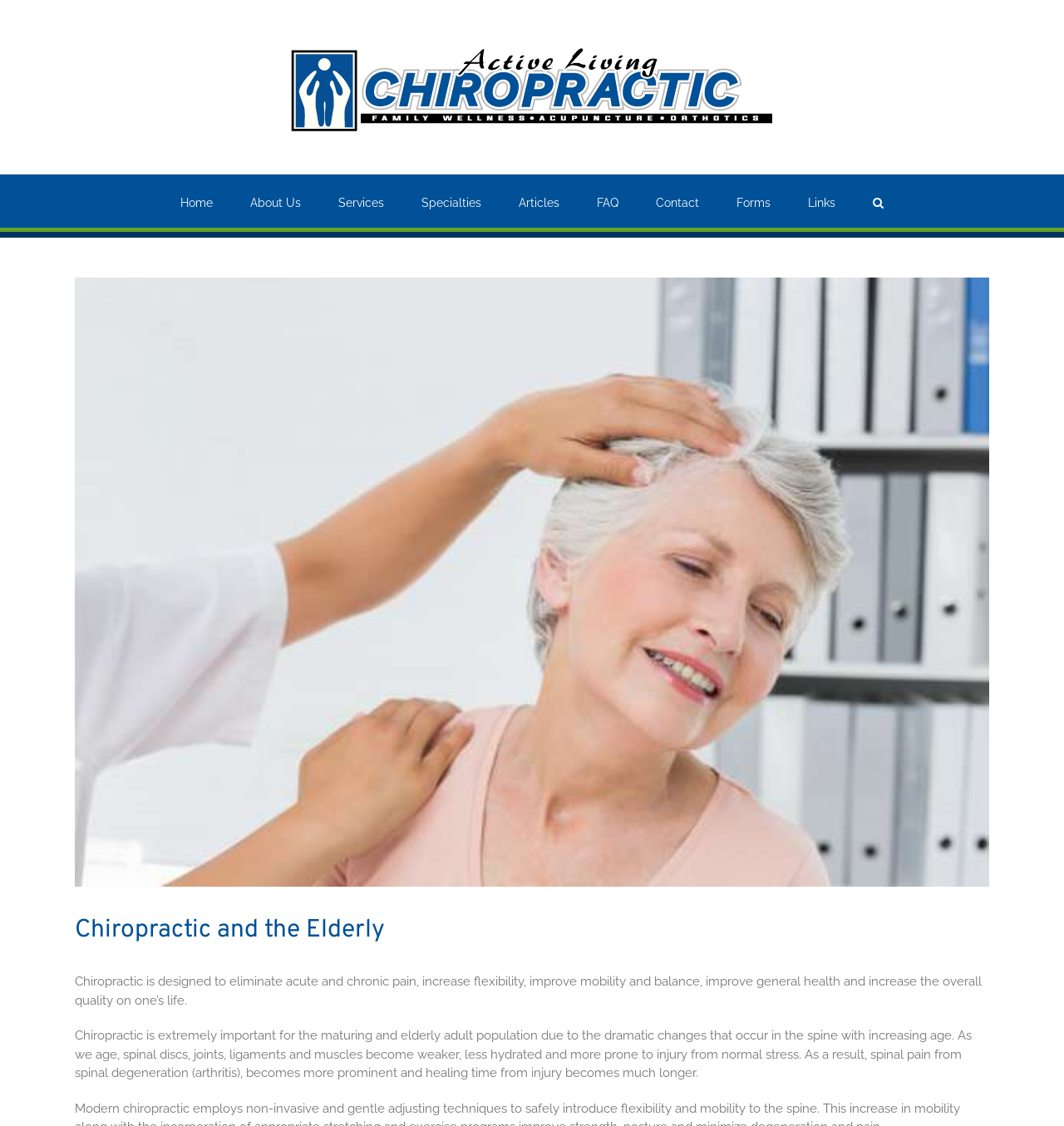Answer the following query with a single word or phrase:
What is the purpose of chiropractic care?

Eliminate pain, increase flexibility